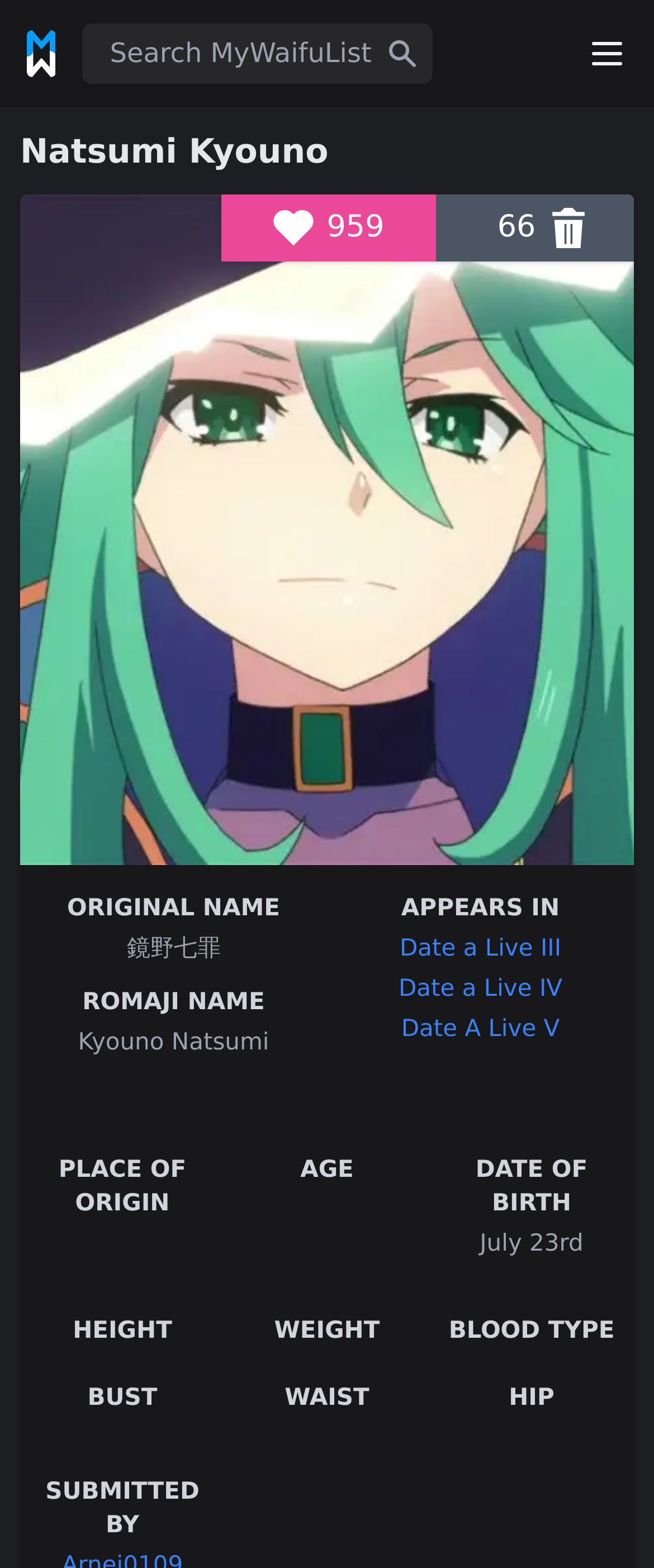Who submitted the information about Natsumi Kyouno?
Examine the image and give a concise answer in one word or a short phrase.

Not specified